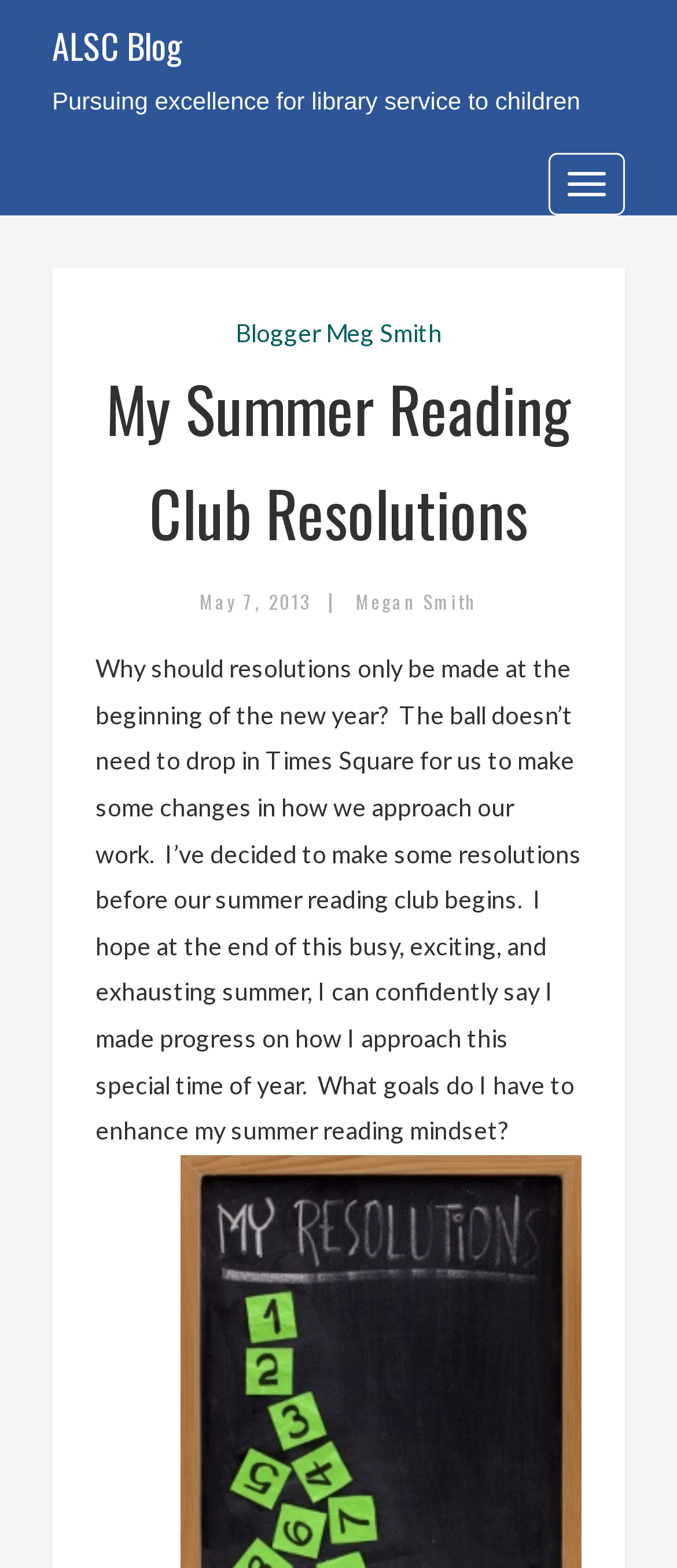What is the name of the blog?
Observe the image and answer the question with a one-word or short phrase response.

ALSC Blog